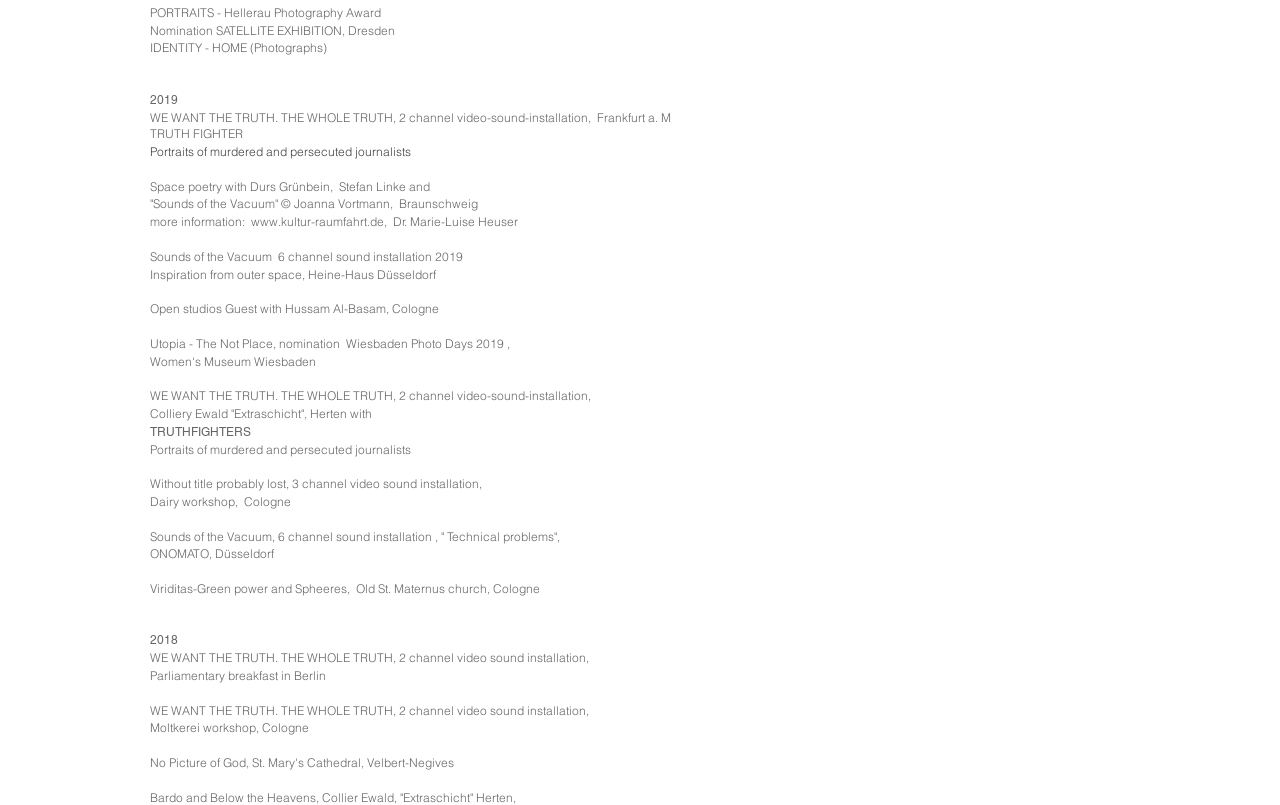Given the description of a UI element: "Colliery Ewald "Extraschicht", Herten with", identify the bounding box coordinates of the matching element in the webpage screenshot.

[0.117, 0.504, 0.291, 0.523]